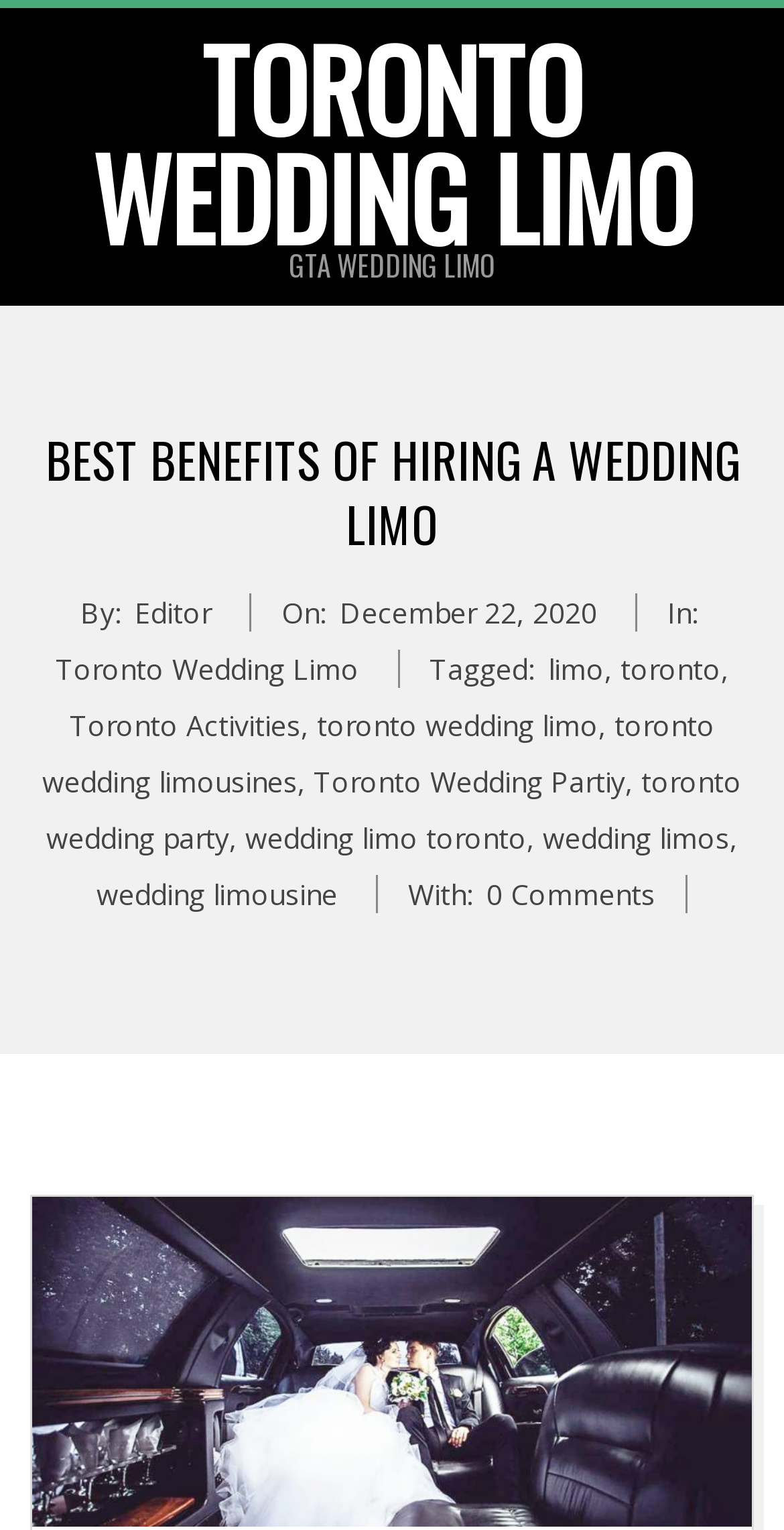Provide the bounding box coordinates of the section that needs to be clicked to accomplish the following instruction: "View the 'Toronto Wedding Limo' category."

[0.071, 0.425, 0.458, 0.45]